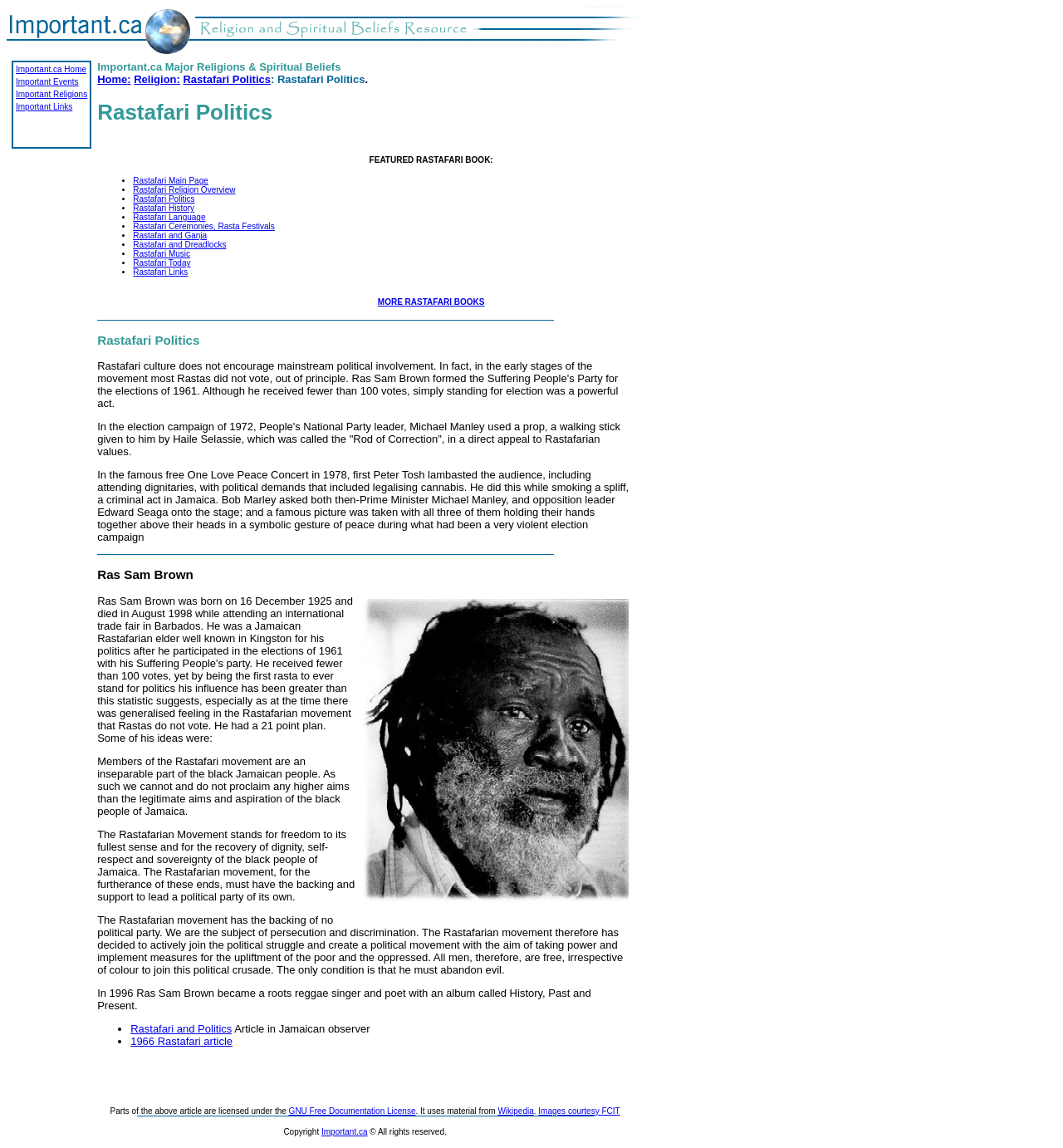Please reply to the following question with a single word or a short phrase:
What is the name of the party formed by Ras Sam Brown?

Suffering People's Party